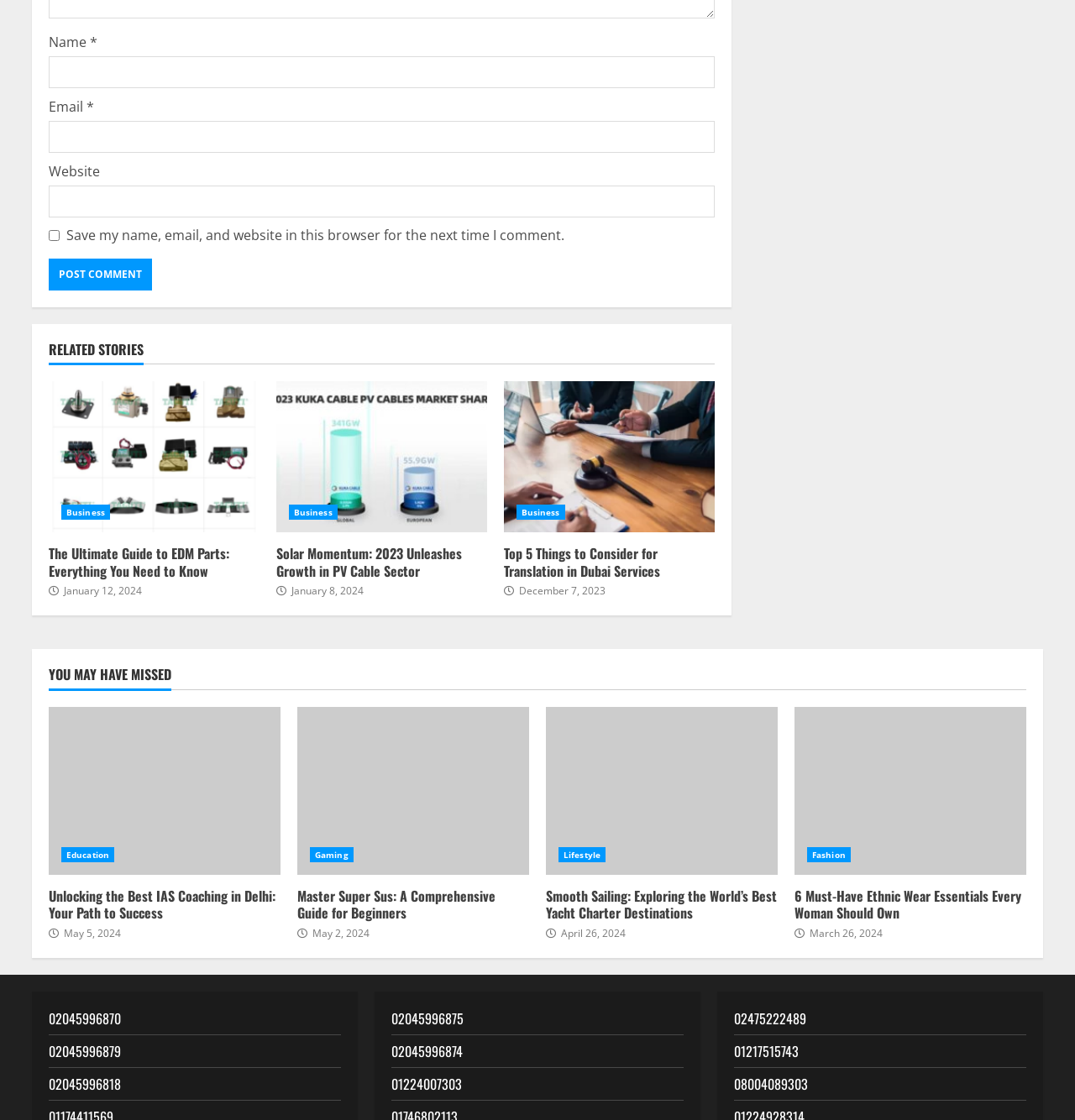Extract the bounding box of the UI element described as: "parent_node: Email * aria-describedby="email-notes" name="email"".

[0.045, 0.108, 0.665, 0.136]